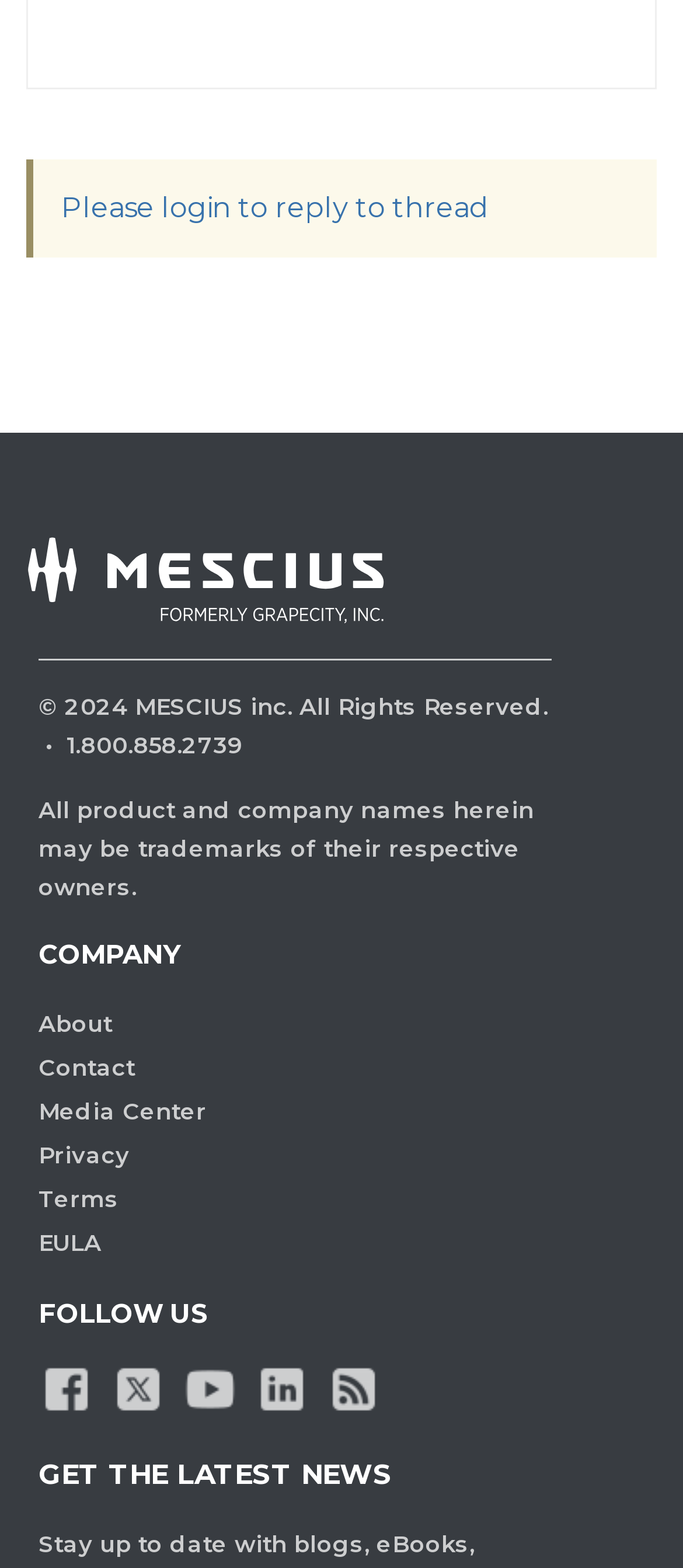How many social media links are there?
We need a detailed and meticulous answer to the question.

The social media links are obtained from the link elements with IDs 245, 246, 247, and 248, which contain images with no text. These links are likely to be social media links.